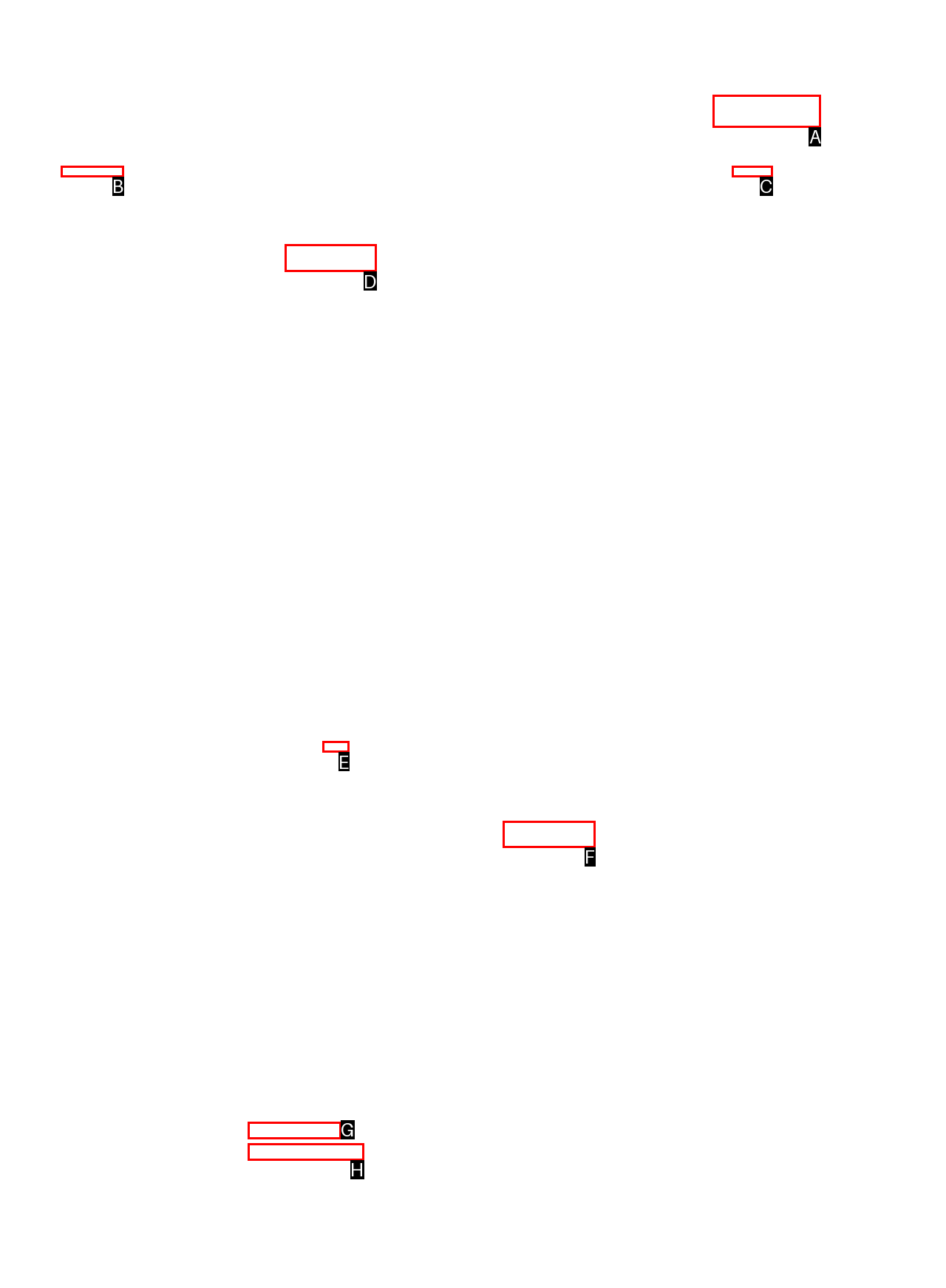To achieve the task: Click on 'Add to basket: “Barbaresco DOCG”', indicate the letter of the correct choice from the provided options.

D